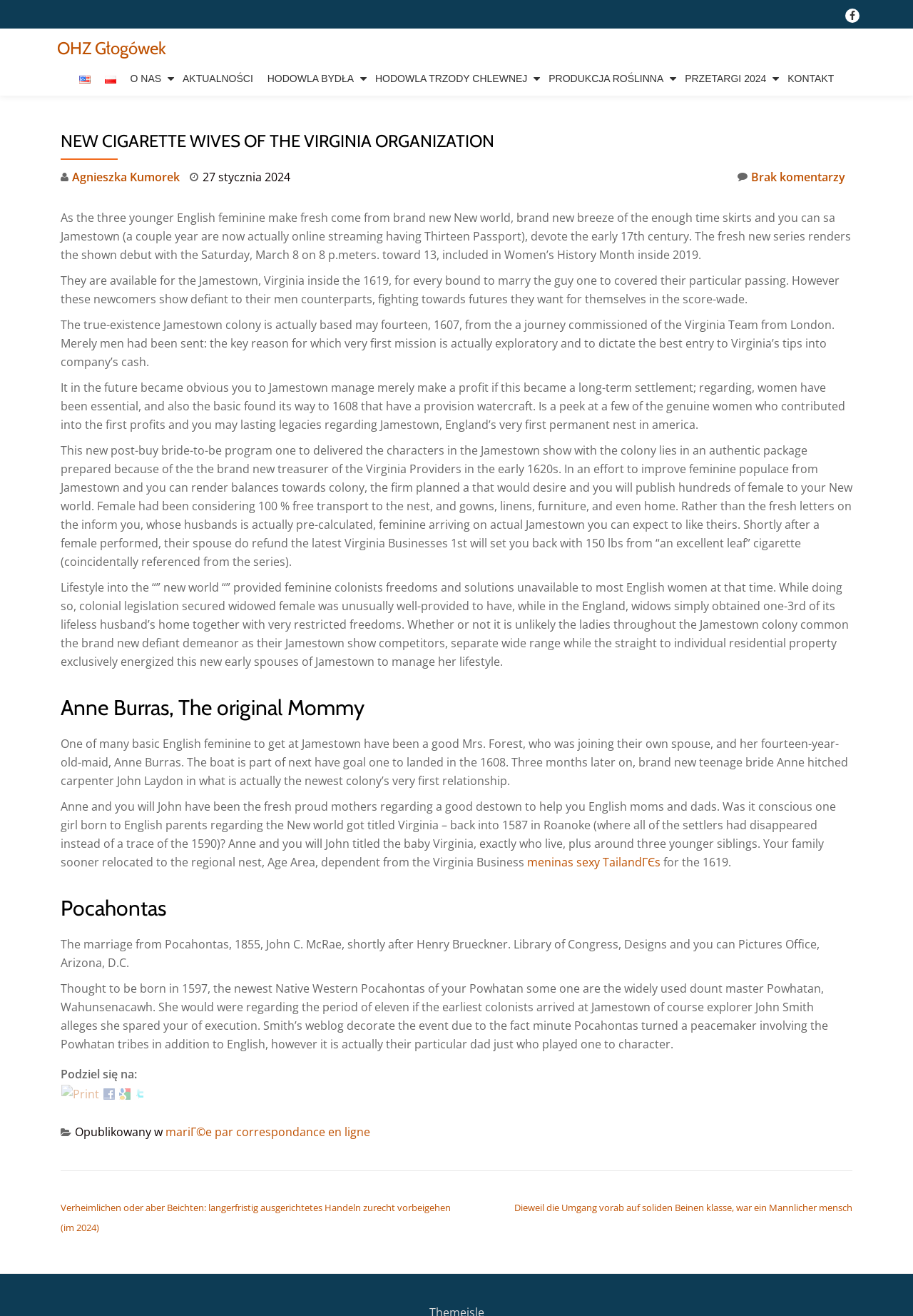Use a single word or phrase to answer the question: 
What is the name of the Native Western woman mentioned in the article?

Pocahontas